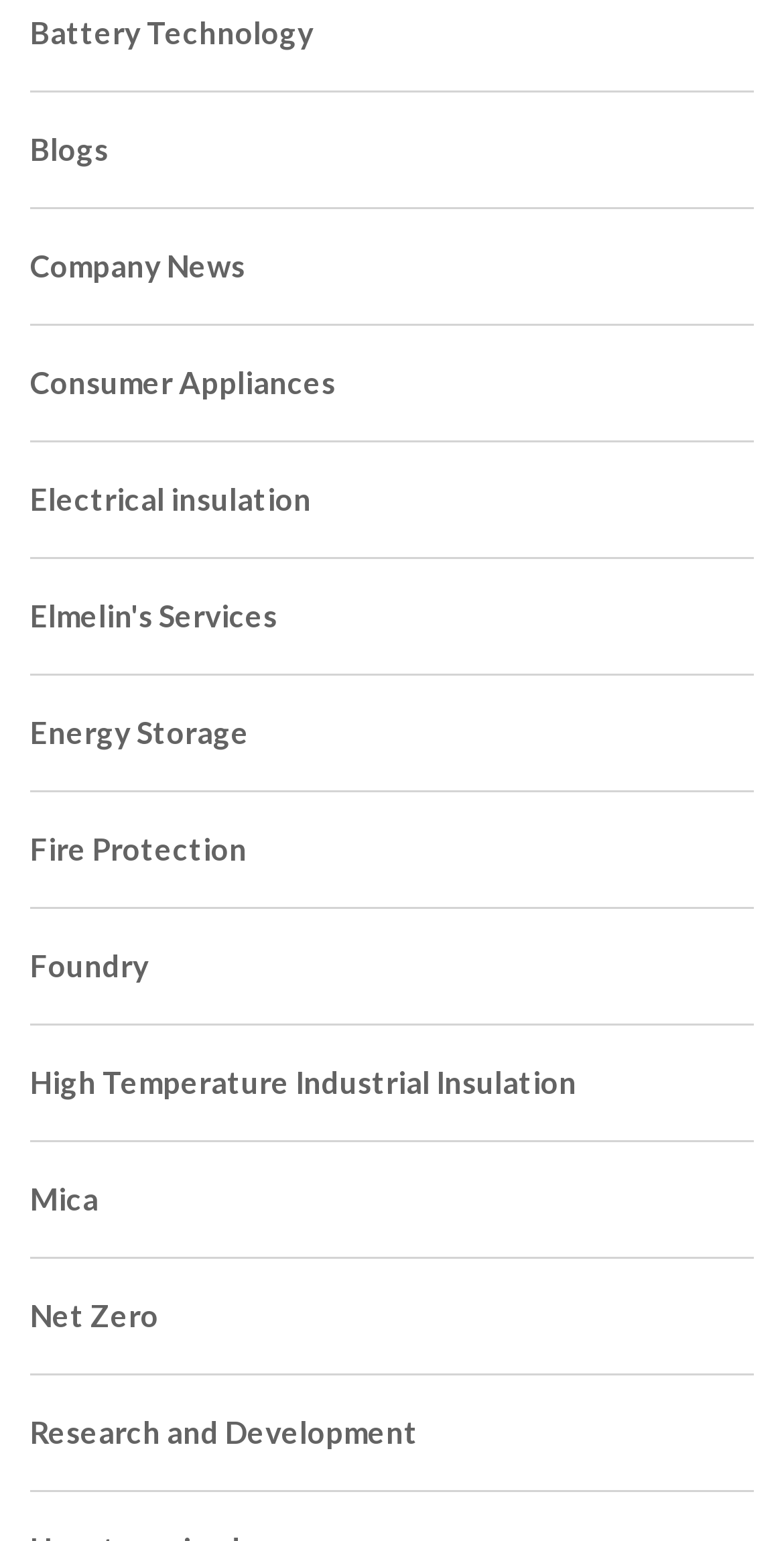Identify the bounding box coordinates of the section that should be clicked to achieve the task described: "Learn about Electrical insulation".

[0.038, 0.314, 0.397, 0.336]